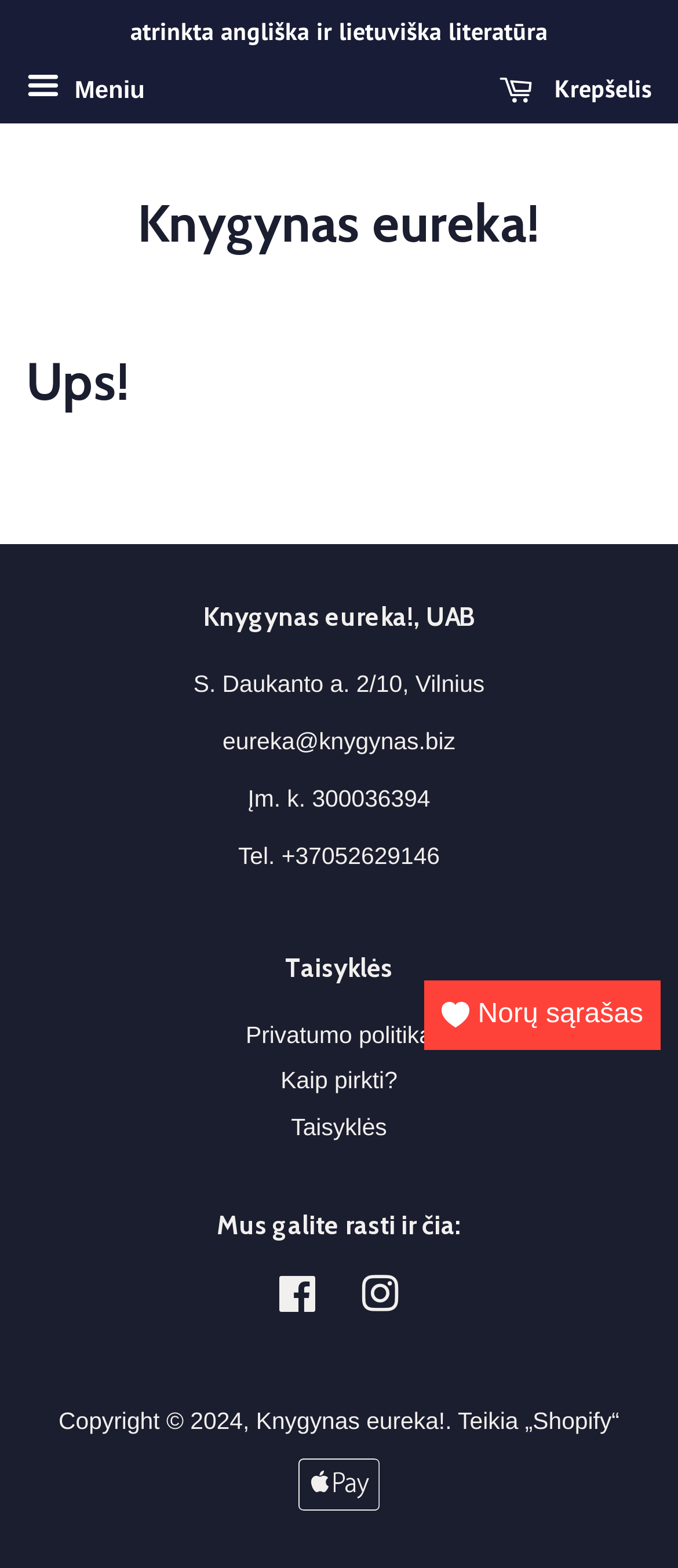Pinpoint the bounding box coordinates of the clickable element needed to complete the instruction: "Check 'Norų sąrašas'". The coordinates should be provided as four float numbers between 0 and 1: [left, top, right, bottom].

[0.625, 0.625, 0.974, 0.67]